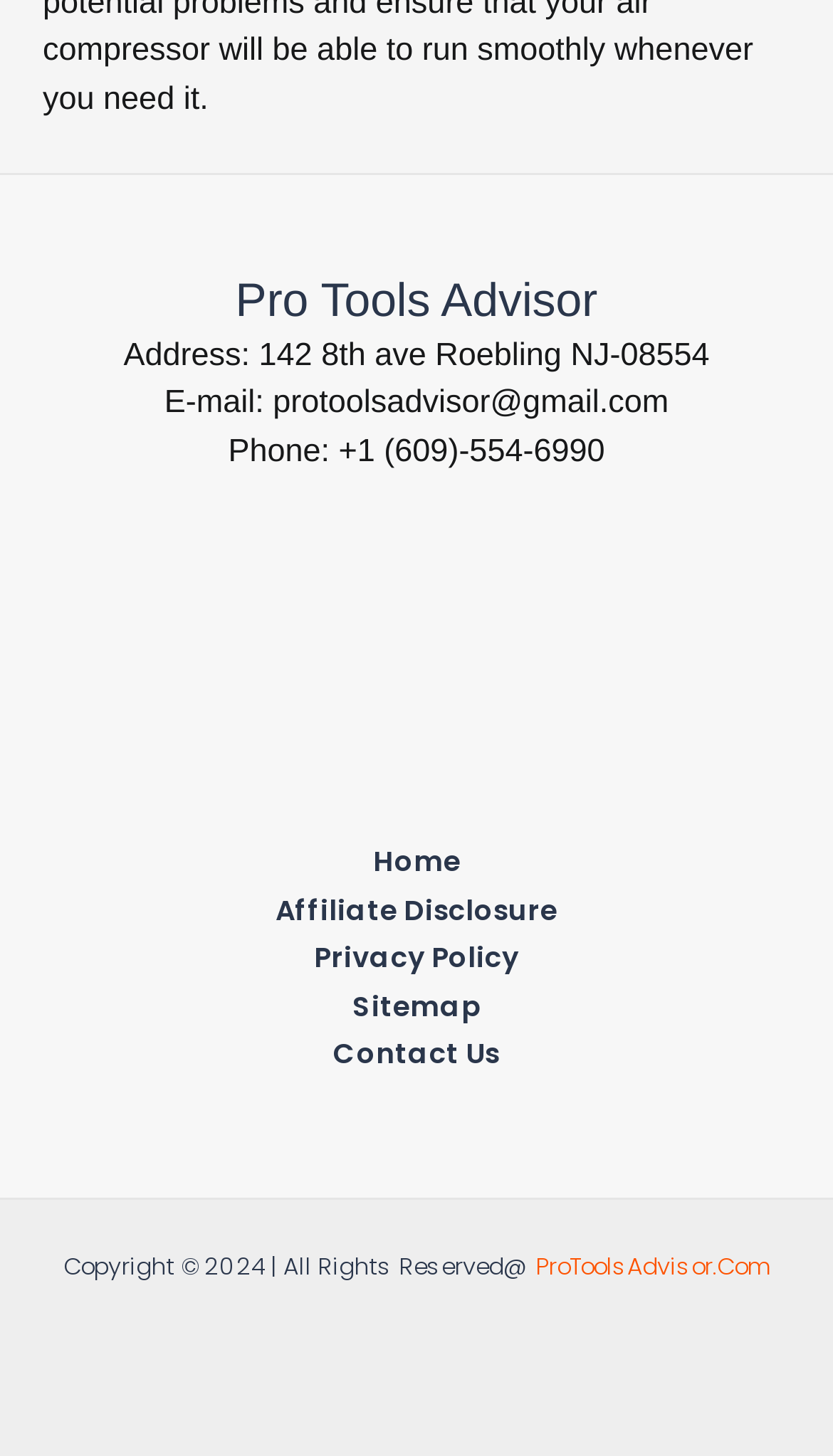Using the element description: "title="DMCA.com Protection Status"", determine the bounding box coordinates for the specified UI element. The coordinates should be four float numbers between 0 and 1, [left, top, right, bottom].

[0.115, 0.438, 0.885, 0.463]